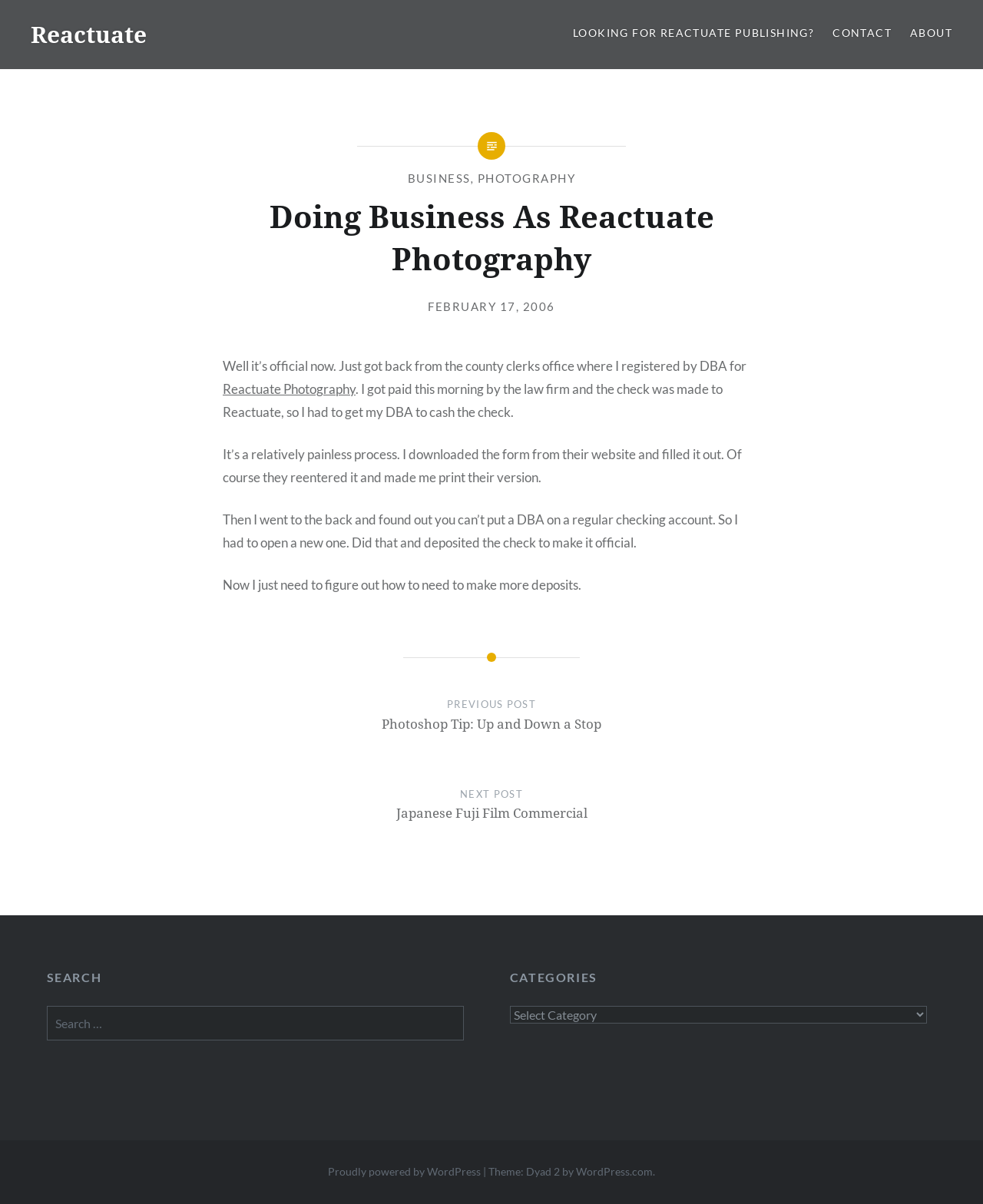Identify the bounding box of the UI element described as follows: "WordPress.com". Provide the coordinates as four float numbers in the range of 0 to 1 [left, top, right, bottom].

[0.586, 0.968, 0.664, 0.979]